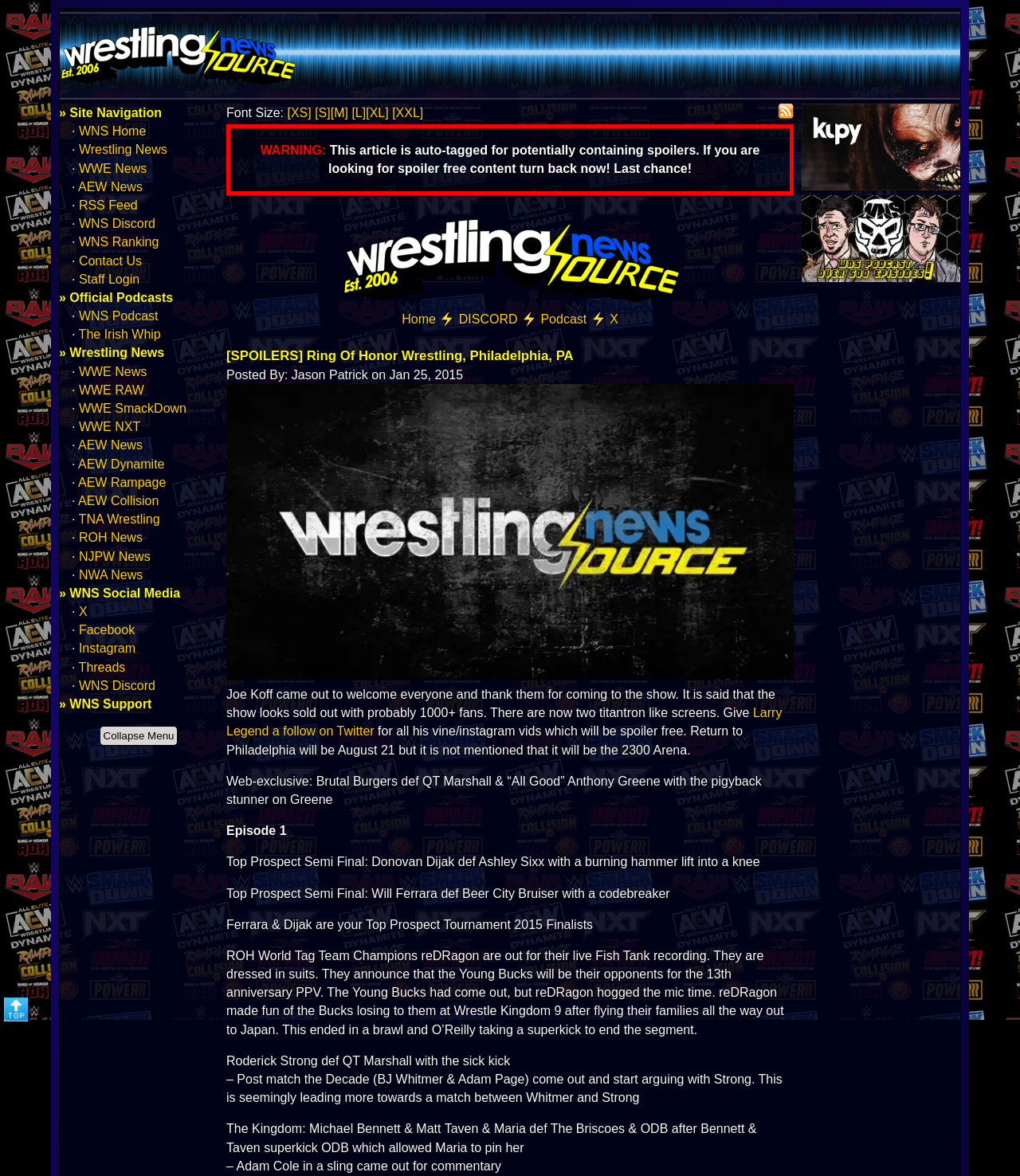Point out the bounding box coordinates of the section to click in order to follow this instruction: "View the 'PHOTO GALLERIES'".

None